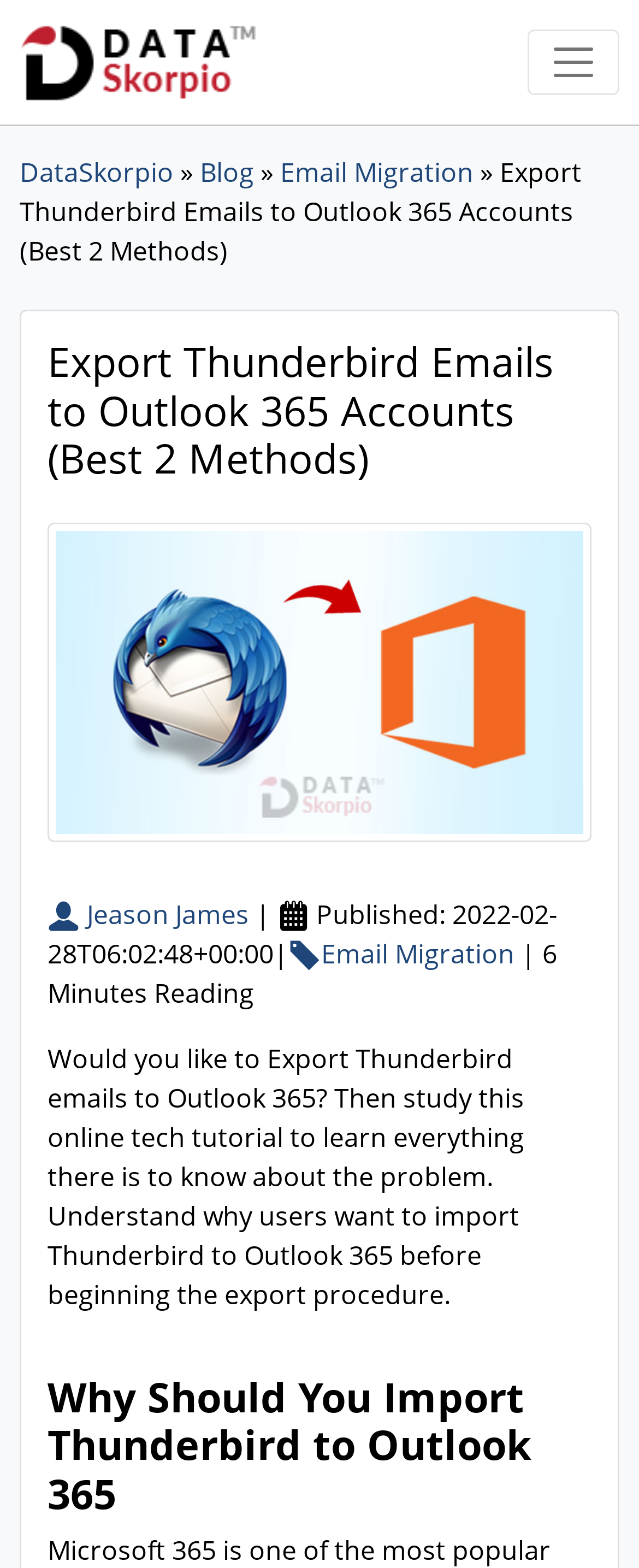Give a complete and precise description of the webpage's appearance.

The webpage is about exporting Thunderbird emails to Outlook 365, with a step-by-step guide. At the top left corner, there is a logo of Data Skorpio, accompanied by a navigation button on the top right corner. Below the logo, there are links to the website's main pages, including "DataSkorpio", "Blog", and "Email Migration".

The main content of the webpage is divided into sections, with the first section having a heading "Export Thunderbird Emails to Outlook 365 Accounts (Best 2 Methods)". This section contains two images, with the author's name "Jeason James" and publication date "2022-02-28T06:02:48+00:00" mentioned below. There are also links to related topics, such as "Email Migration", and a brief summary of the article.

The second section has a heading "Why Should You Import Thunderbird to Outlook 365", which appears to be the main topic of the article. The text in this section explains the reasons why users want to import Thunderbird to Outlook 365 and provides a brief overview of the export procedure.